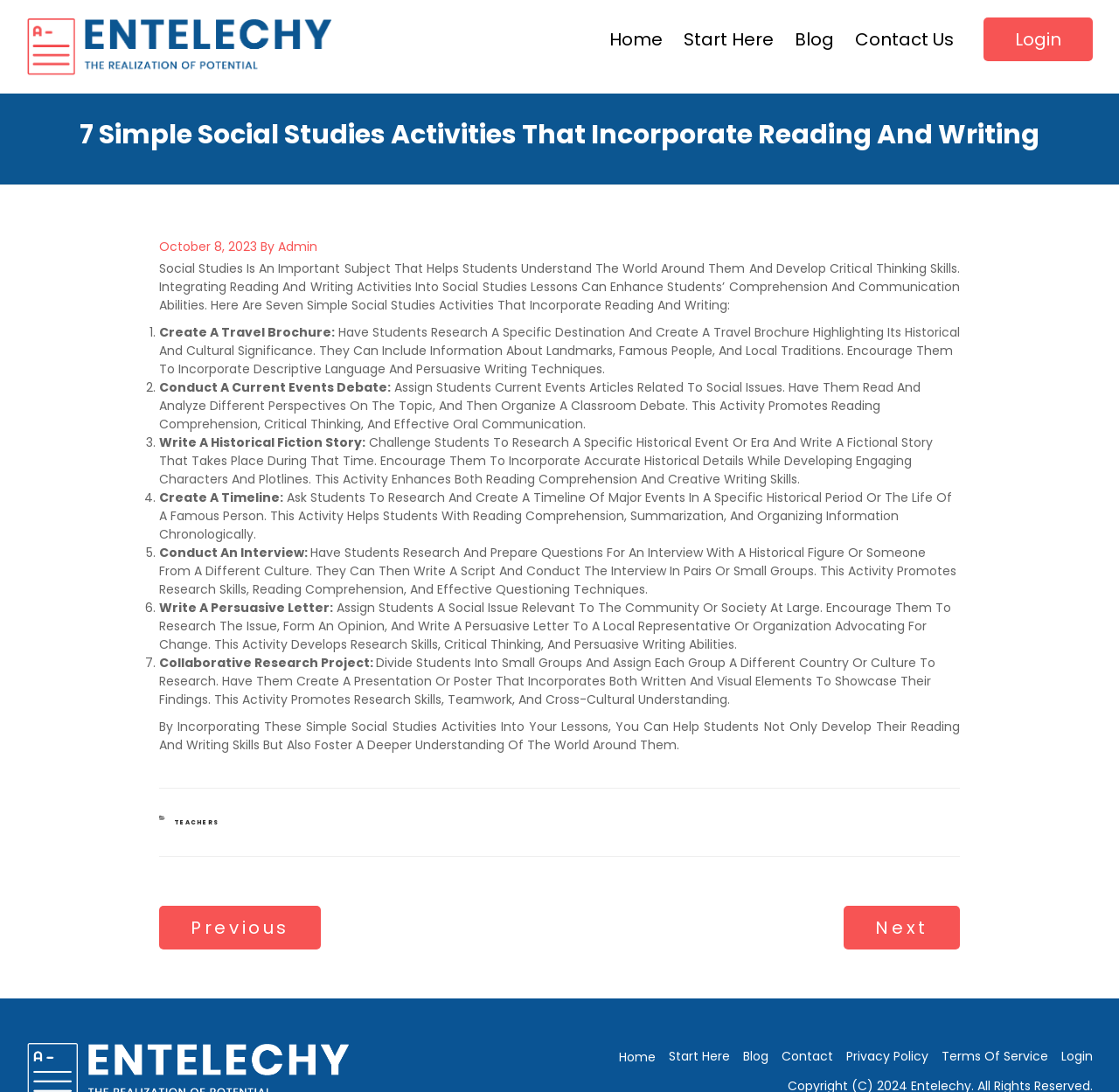Using the details from the image, please elaborate on the following question: How many social studies activities are listed?

I counted the list markers in the article section, and there are 7 list markers, each corresponding to a social studies activity.